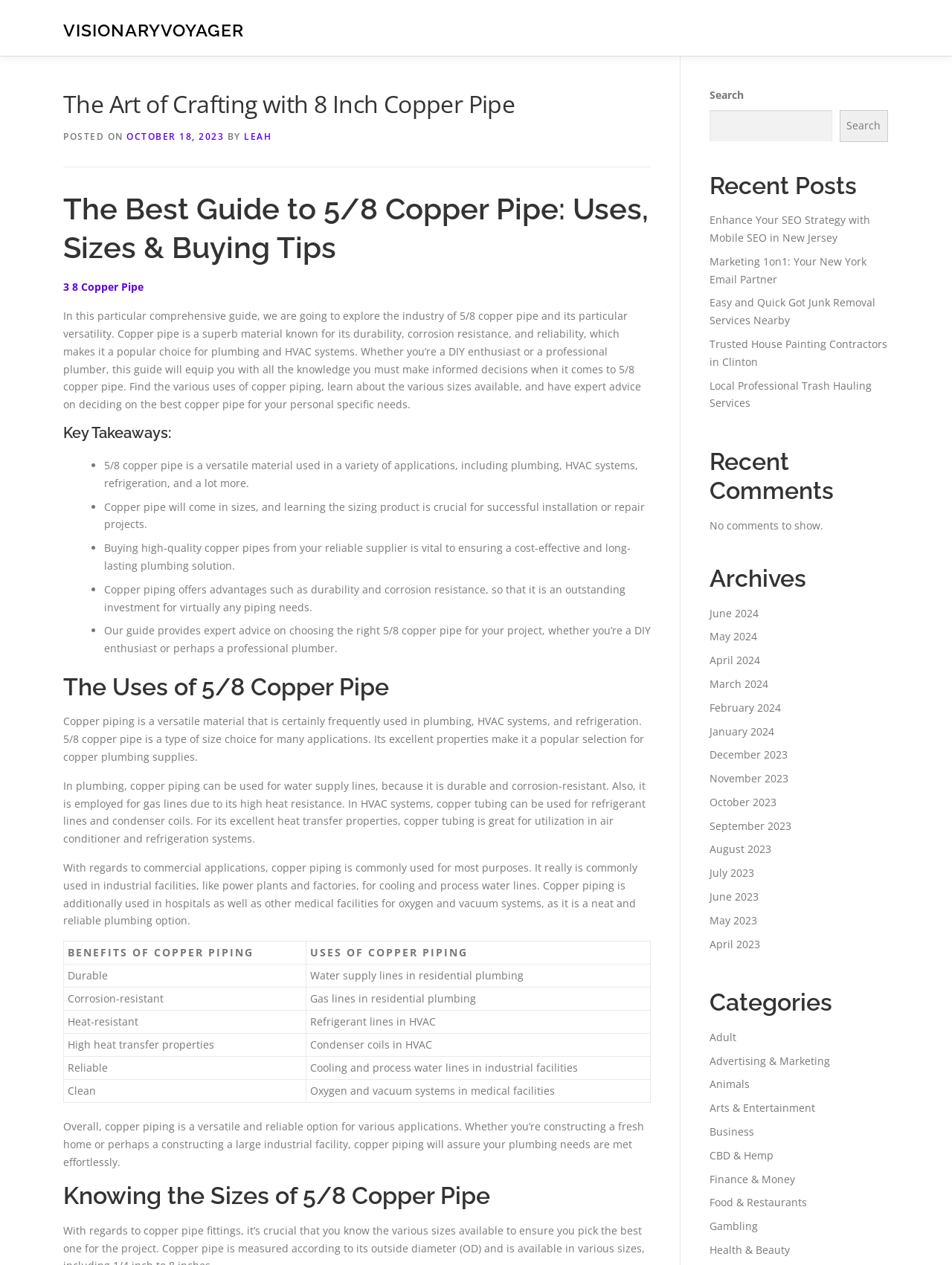Please locate the bounding box coordinates of the element's region that needs to be clicked to follow the instruction: "Read the recent post 'Enhance Your SEO Strategy with Mobile SEO in New Jersey'". The bounding box coordinates should be provided as four float numbers between 0 and 1, i.e., [left, top, right, bottom].

[0.745, 0.168, 0.914, 0.193]